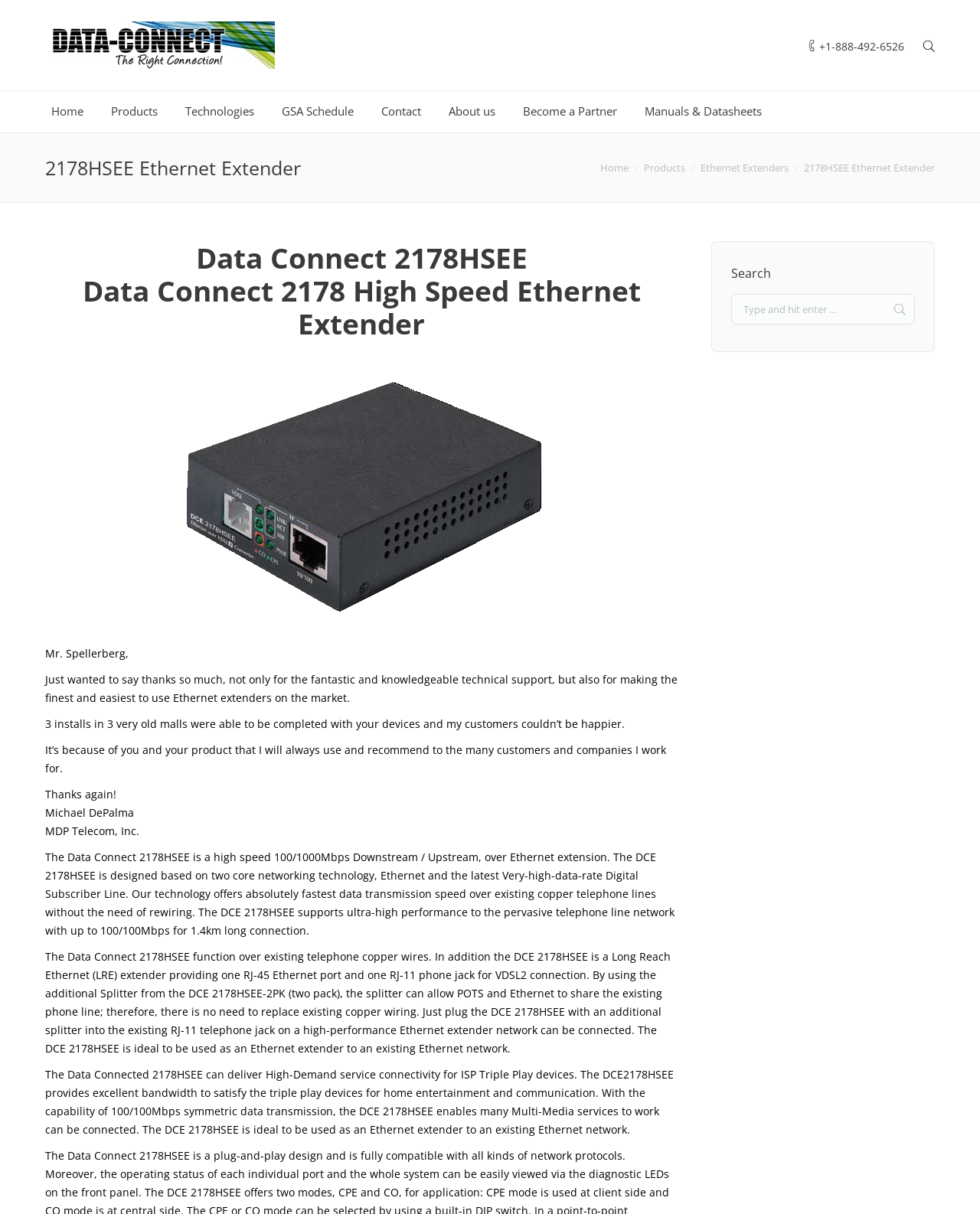Answer the question below with a single word or a brief phrase: 
What is the phone number on the top right?

+1-888-492-6526